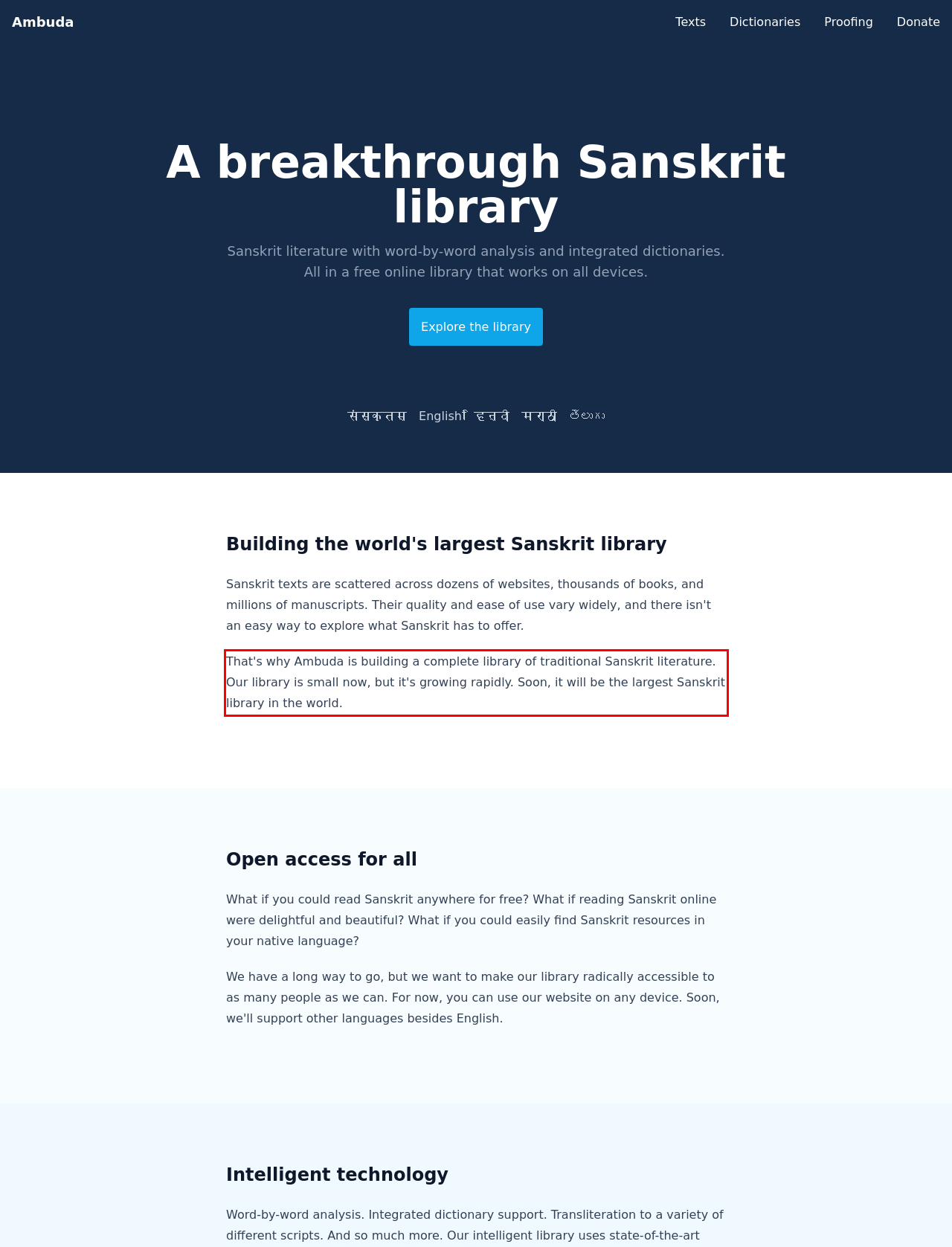Identify the red bounding box in the webpage screenshot and perform OCR to generate the text content enclosed.

That's why Ambuda is building a complete library of traditional Sanskrit literature. Our library is small now, but it's growing rapidly. Soon, it will be the largest Sanskrit library in the world.